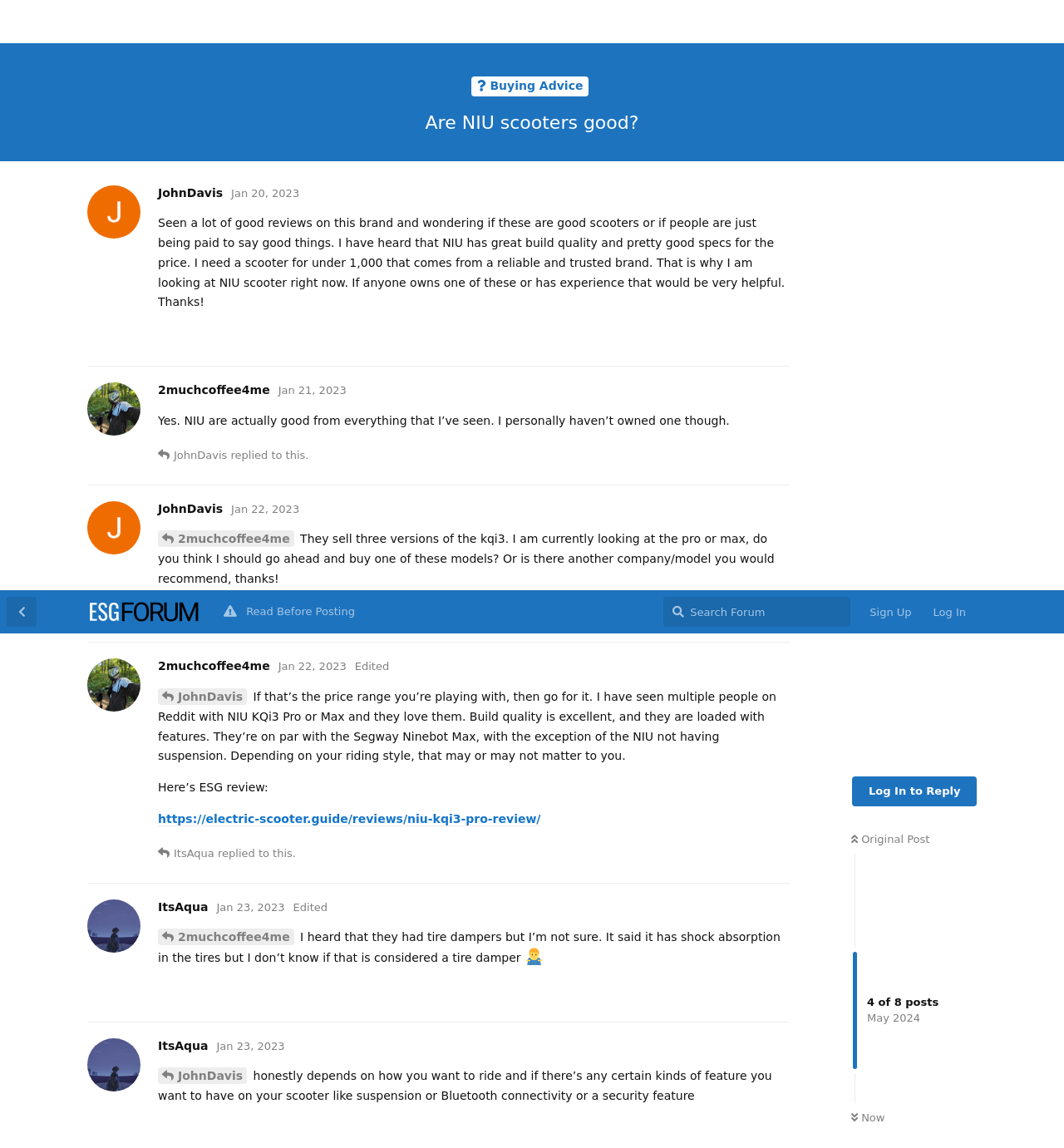Highlight the bounding box coordinates of the element you need to click to perform the following instruction: "Sign Up."

[0.807, 0.006, 0.867, 0.032]